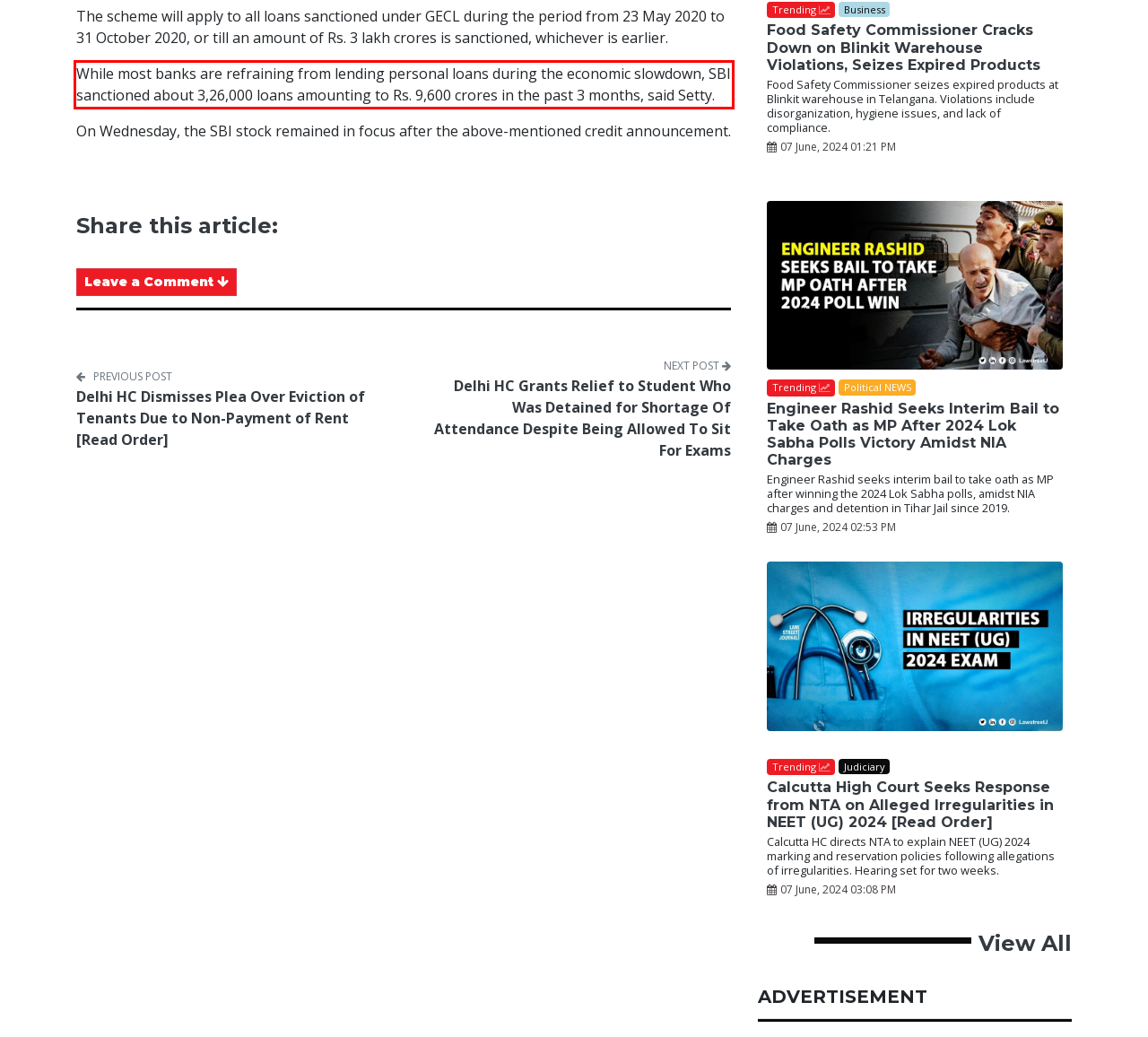Please examine the webpage screenshot and extract the text within the red bounding box using OCR.

While most banks are refraining from lending personal loans during the economic slowdown, SBI sanctioned about 3,26,000 loans amounting to Rs. 9,600 crores in the past 3 months, said Setty.